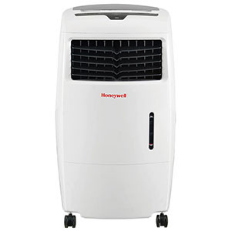Use a single word or phrase to answer the question: 
What is the purpose of the ice compartment?

Enhance cooling capacity